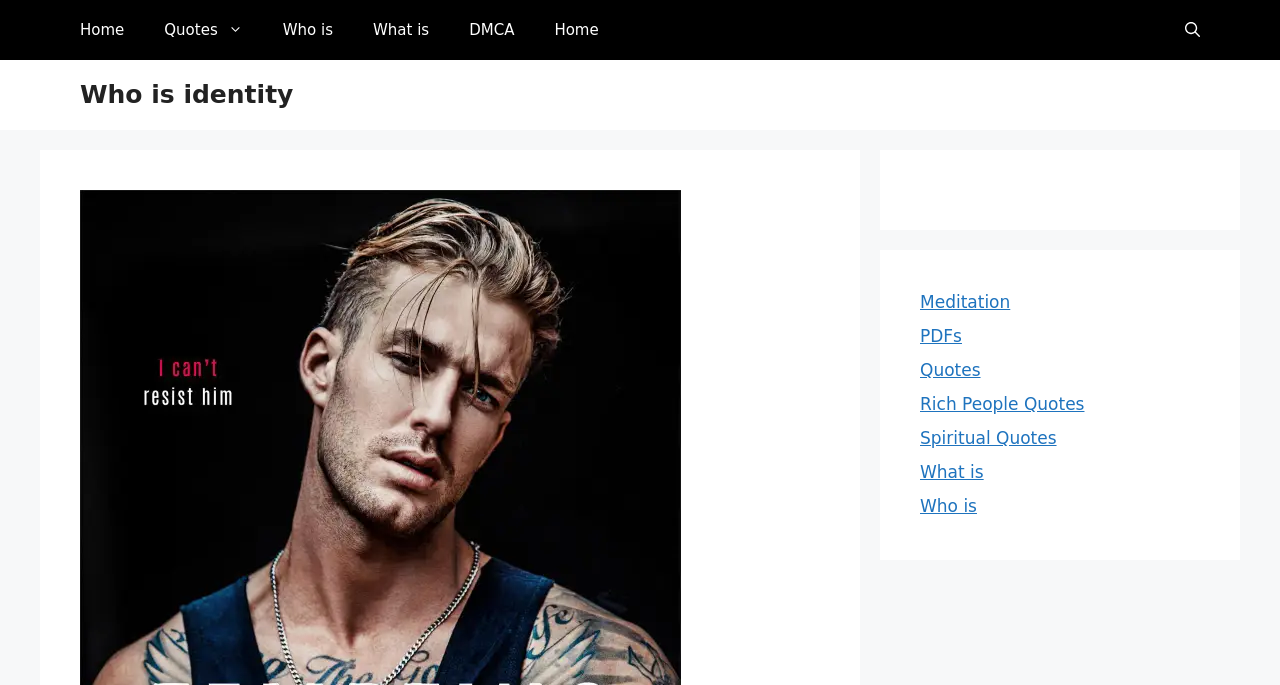Please determine the bounding box coordinates of the element's region to click for the following instruction: "go to home page".

[0.047, 0.0, 0.113, 0.088]